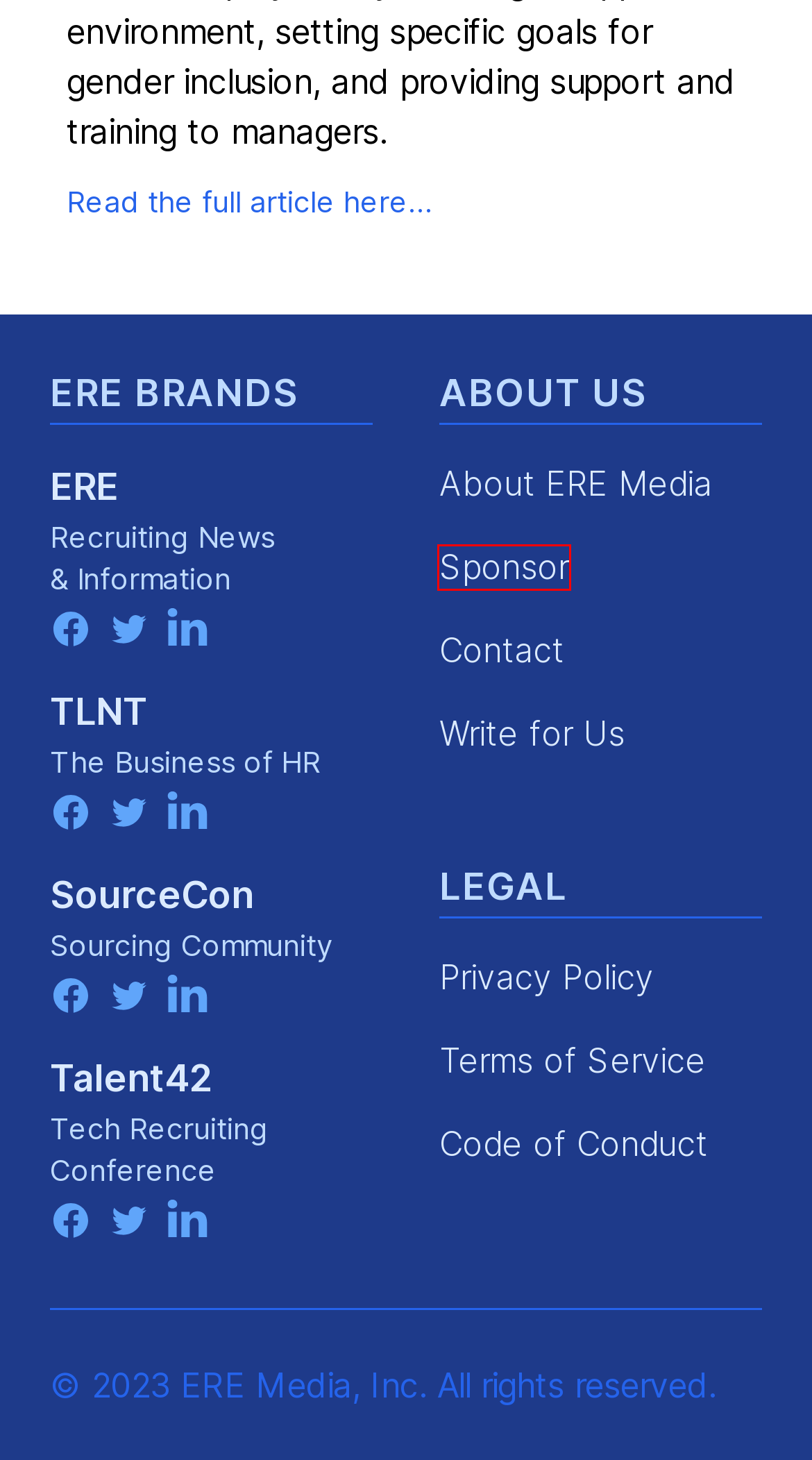Look at the screenshot of a webpage, where a red bounding box highlights an element. Select the best description that matches the new webpage after clicking the highlighted element. Here are the candidates:
A. ERE | Recruiting News & Information
B. About Us | ERE Media
C. TLNT | The Business of HR
D. SourceCon | Sourcing Community
E. Talent42 2024
F. Code of Conduct | ERE Media
G. Terms of Service | ERE Media
H. Media Kit | ERE Media

H